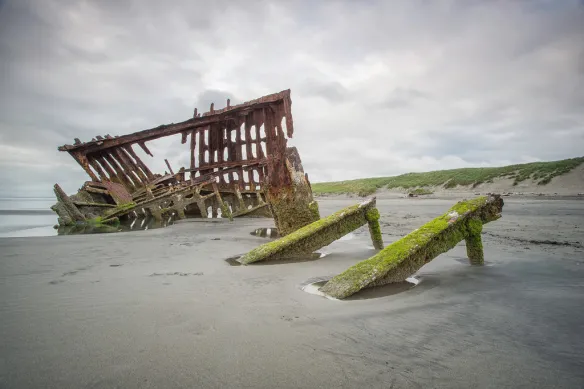Describe every important feature and element in the image comprehensively.

The image showcases the iconic wreck of the Peter Iredale, a well-known shipwreck located on the sandy shores of the Oregon Coast. The remnants of the ship, characterized by its rusted metal frame and skeletal structure, stand starkly against the backdrop of a cloudy sky. Portions of the hull remain partially submerged in the sand, accentuated by patches of vibrant green moss that have claimed the weathered steel. The surrounding landscape features gentle sand dunes, hinting at the natural beauty of the area. This hauntingly picturesque scene evokes a sense of history and nostalgia, capturing the enduring allure of maritime adventures gone awry.